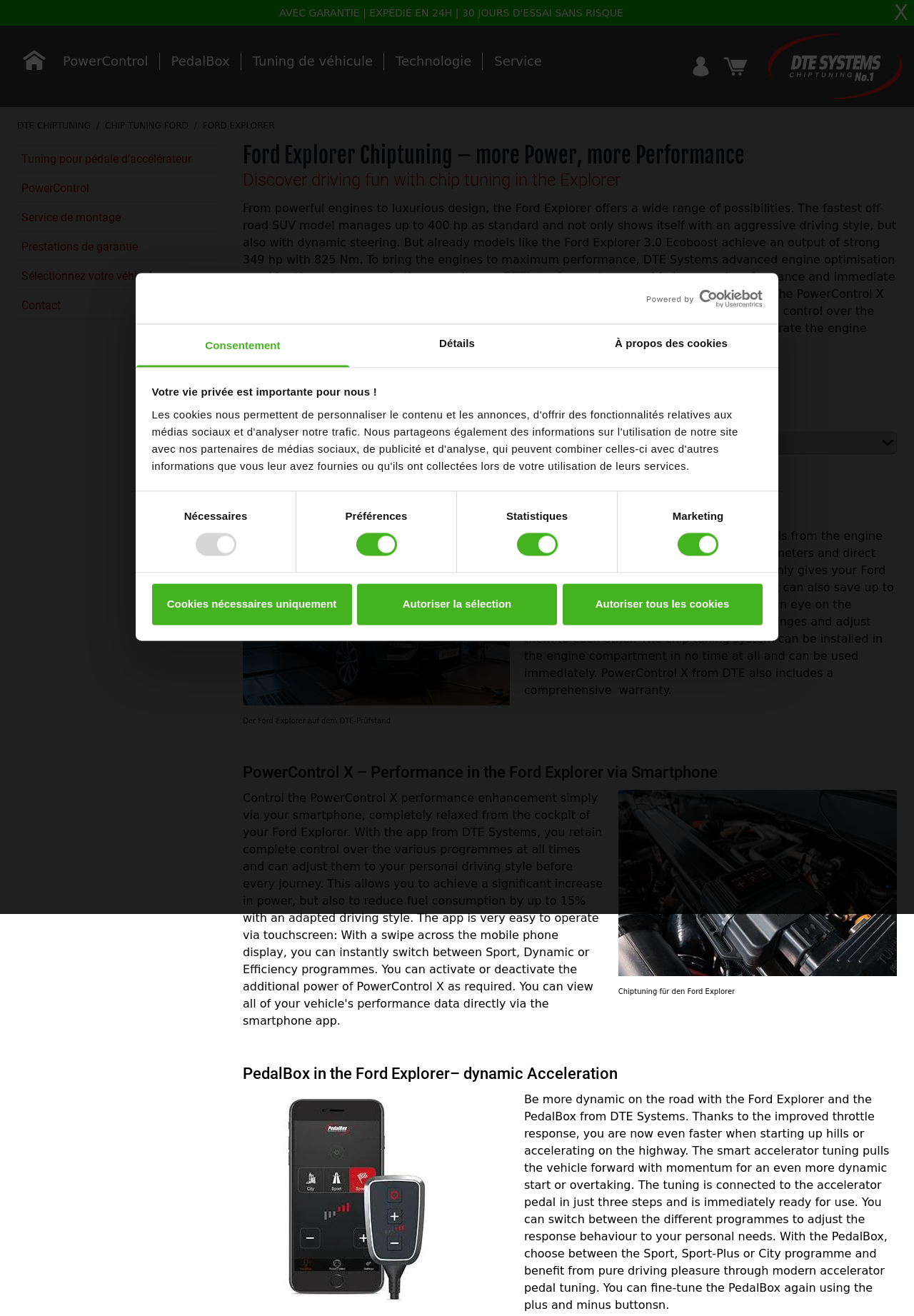Locate the coordinates of the bounding box for the clickable region that fulfills this instruction: "Click the 'Home' link".

[0.025, 0.037, 0.05, 0.067]